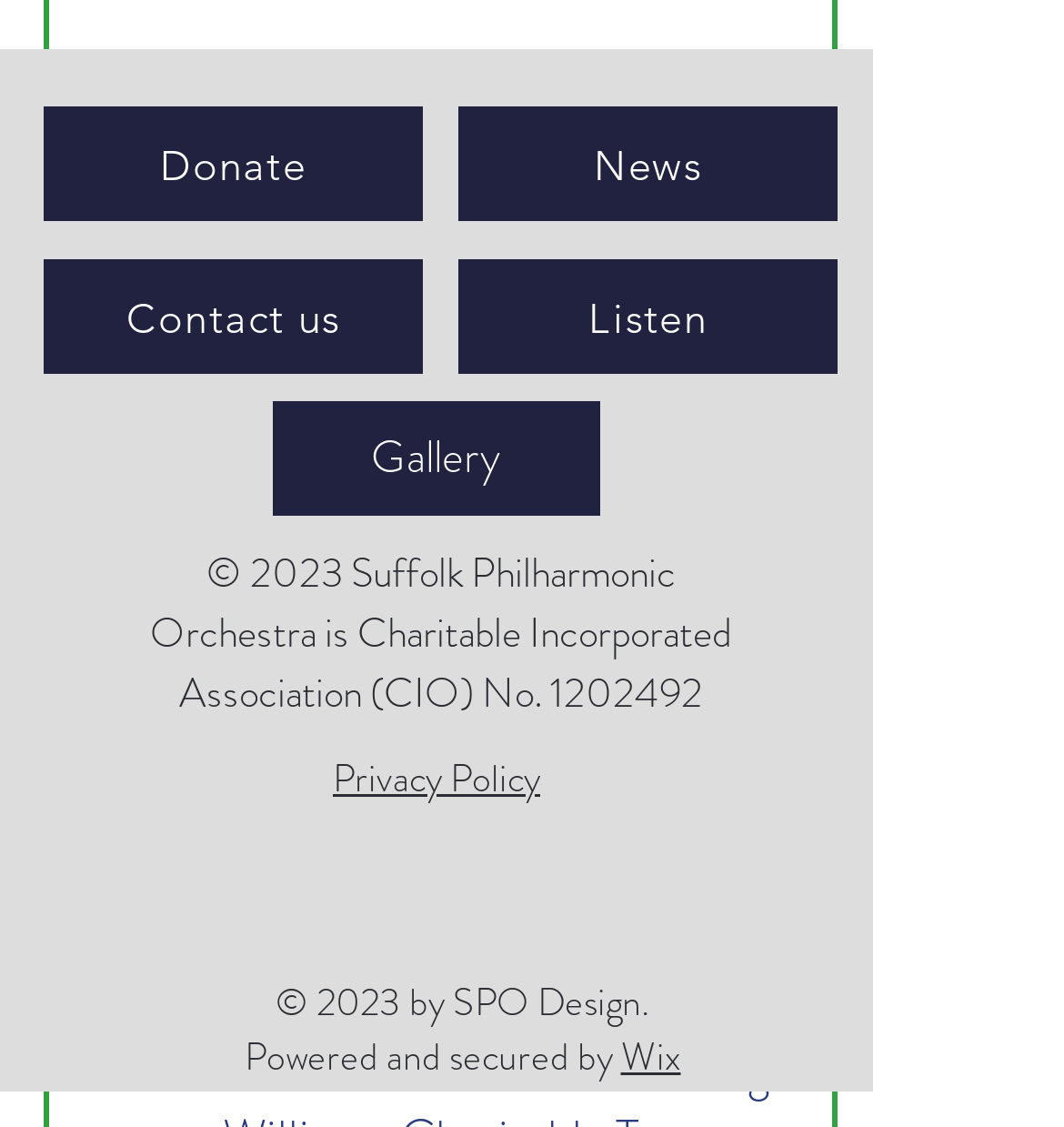Locate the bounding box coordinates of the area to click to fulfill this instruction: "Go to Contact us". The bounding box should be presented as four float numbers between 0 and 1, in the order [left, top, right, bottom].

[0.041, 0.23, 0.397, 0.332]